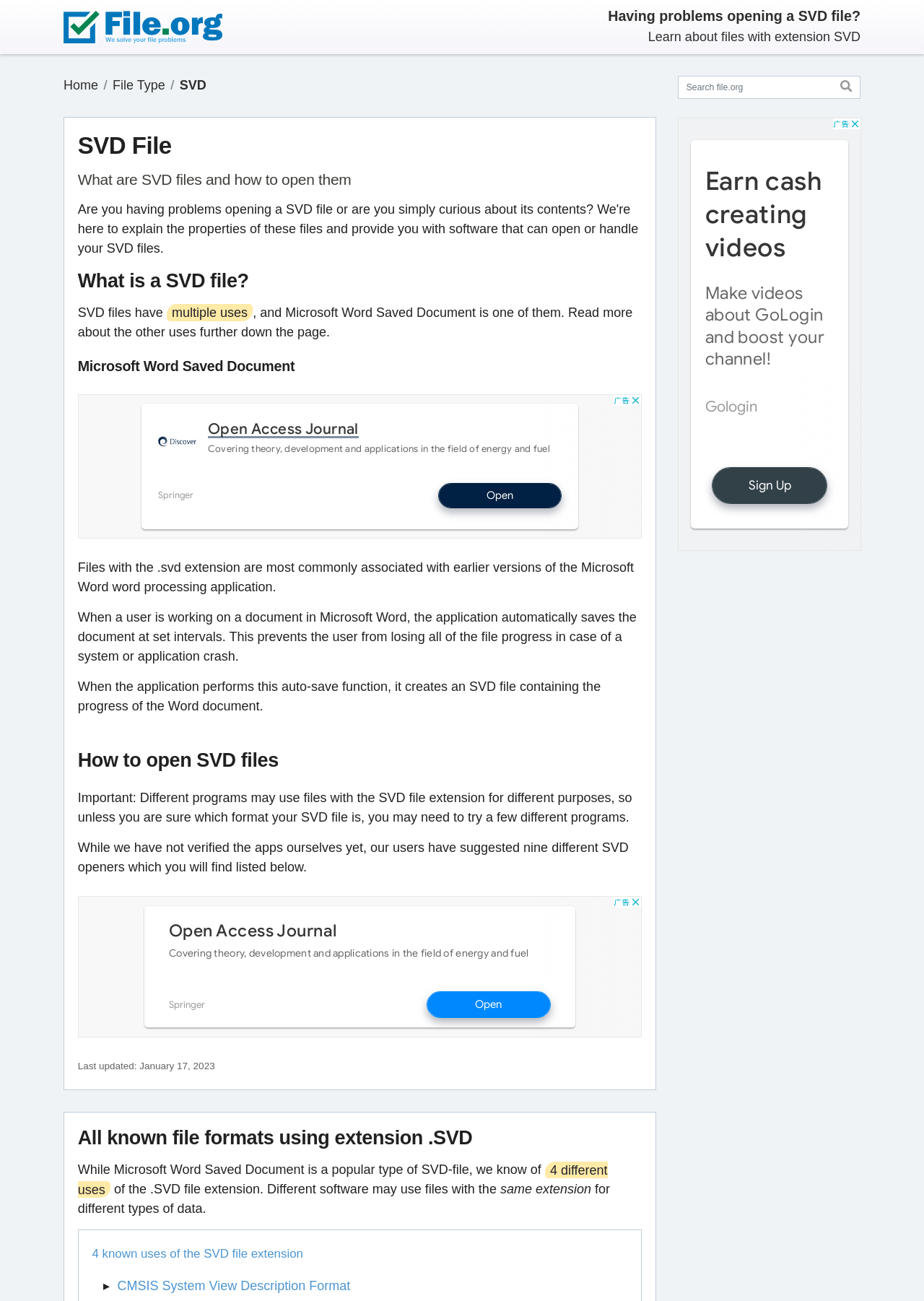Using the provided element description: "CMSIS System View Description Format", determine the bounding box coordinates of the corresponding UI element in the screenshot.

[0.127, 0.983, 0.379, 0.994]